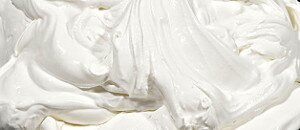Respond with a single word or phrase to the following question: Is the texture of the mascarpone cheese smooth?

Yes